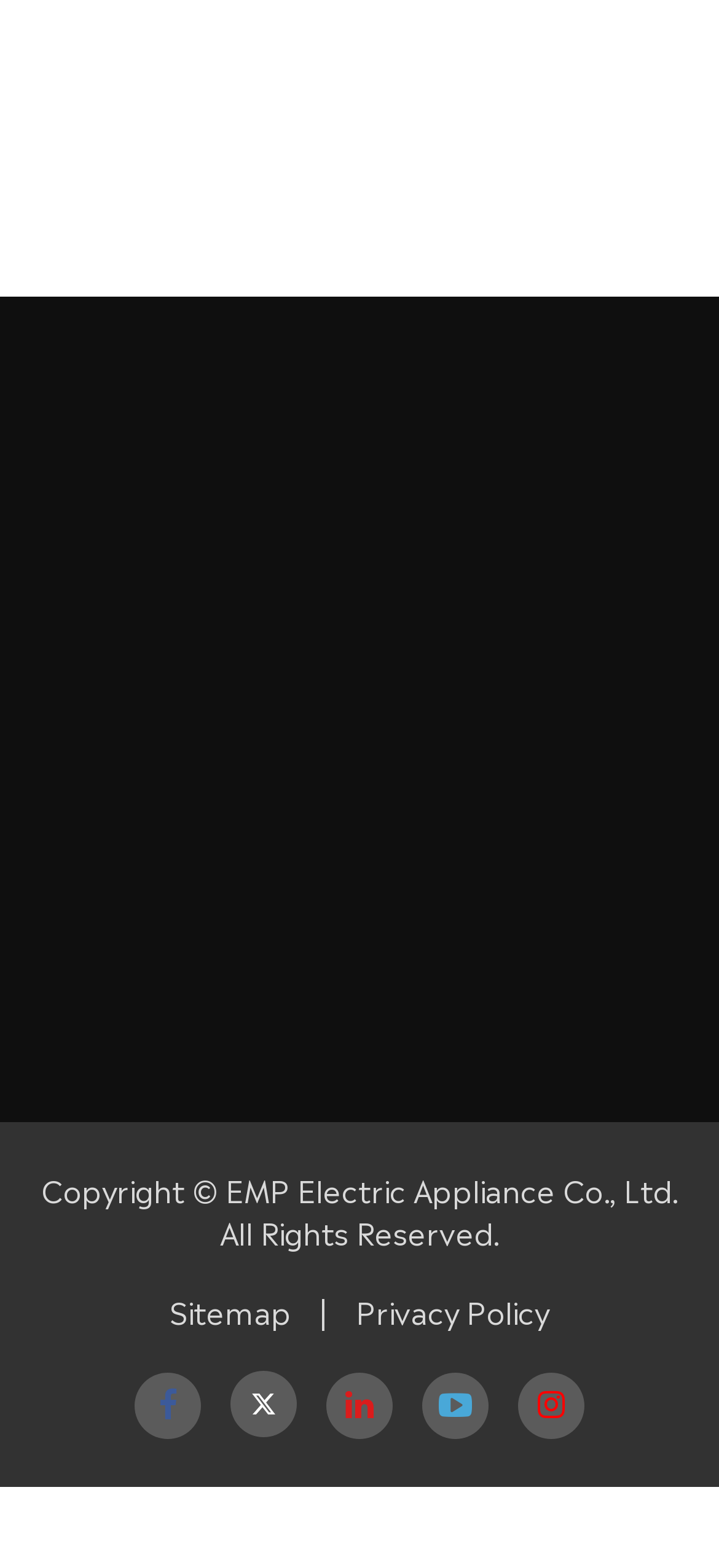How many columns of links are present in the footer?
Observe the image and answer the question with a one-word or short phrase response.

1